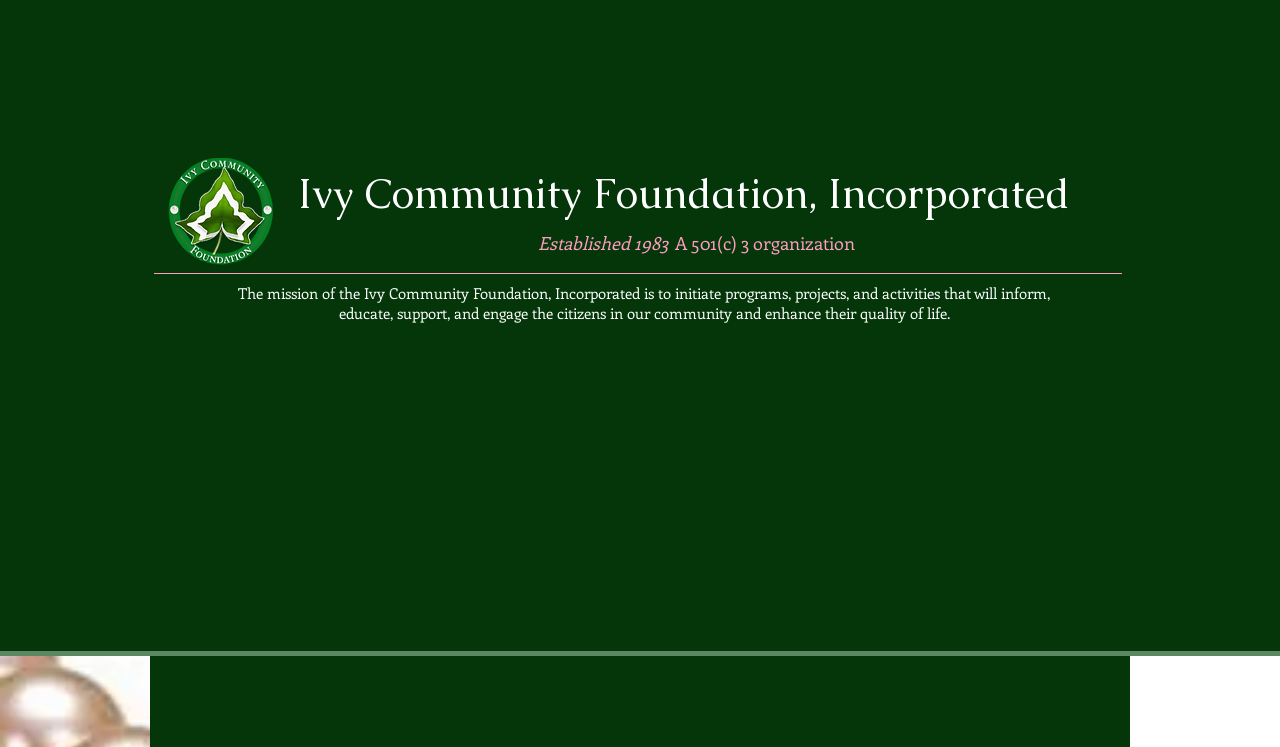Identify the bounding box coordinates for the element you need to click to achieve the following task: "Click the ICF logo". Provide the bounding box coordinates as four float numbers between 0 and 1, in the form [left, top, right, bottom].

[0.13, 0.212, 0.216, 0.359]